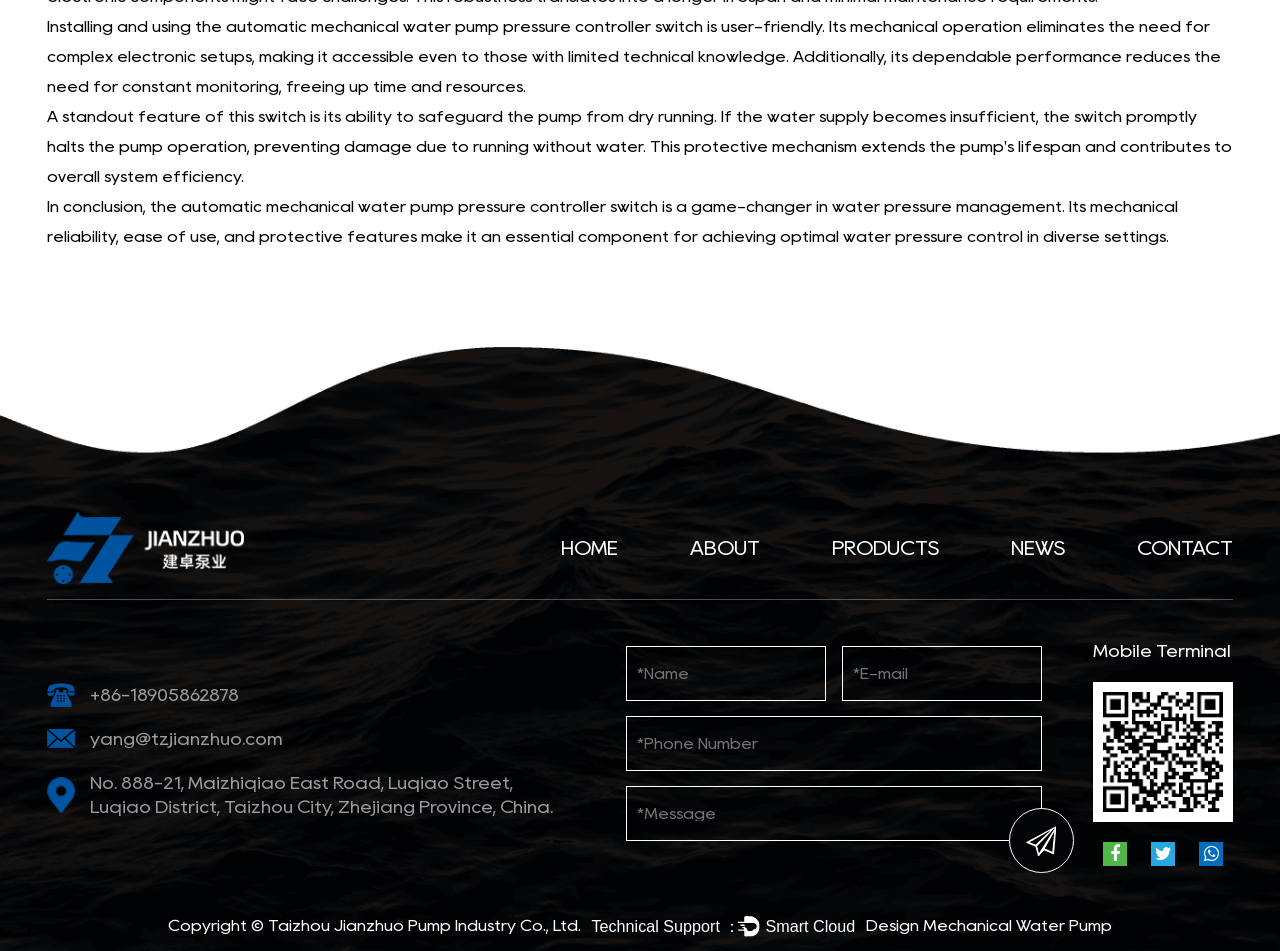Determine the bounding box coordinates for the clickable element to execute this instruction: "Click the button to submit the form". Provide the coordinates as four float numbers between 0 and 1, i.e., [left, top, right, bottom].

[0.788, 0.85, 0.839, 0.918]